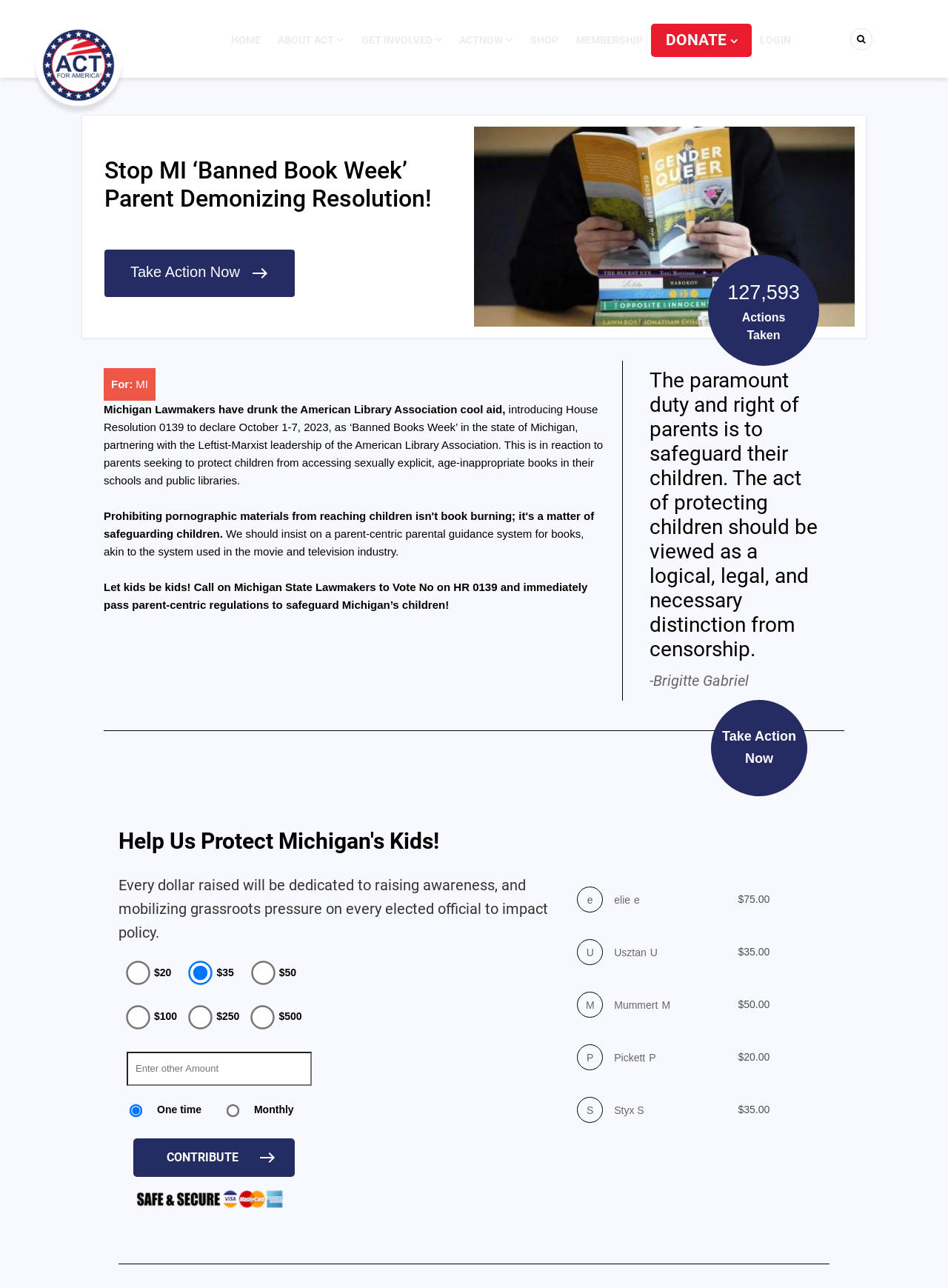Please identify the bounding box coordinates of the clickable element to fulfill the following instruction: "Click the 'DONATE' link". The coordinates should be four float numbers between 0 and 1, i.e., [left, top, right, bottom].

[0.695, 0.021, 0.771, 0.041]